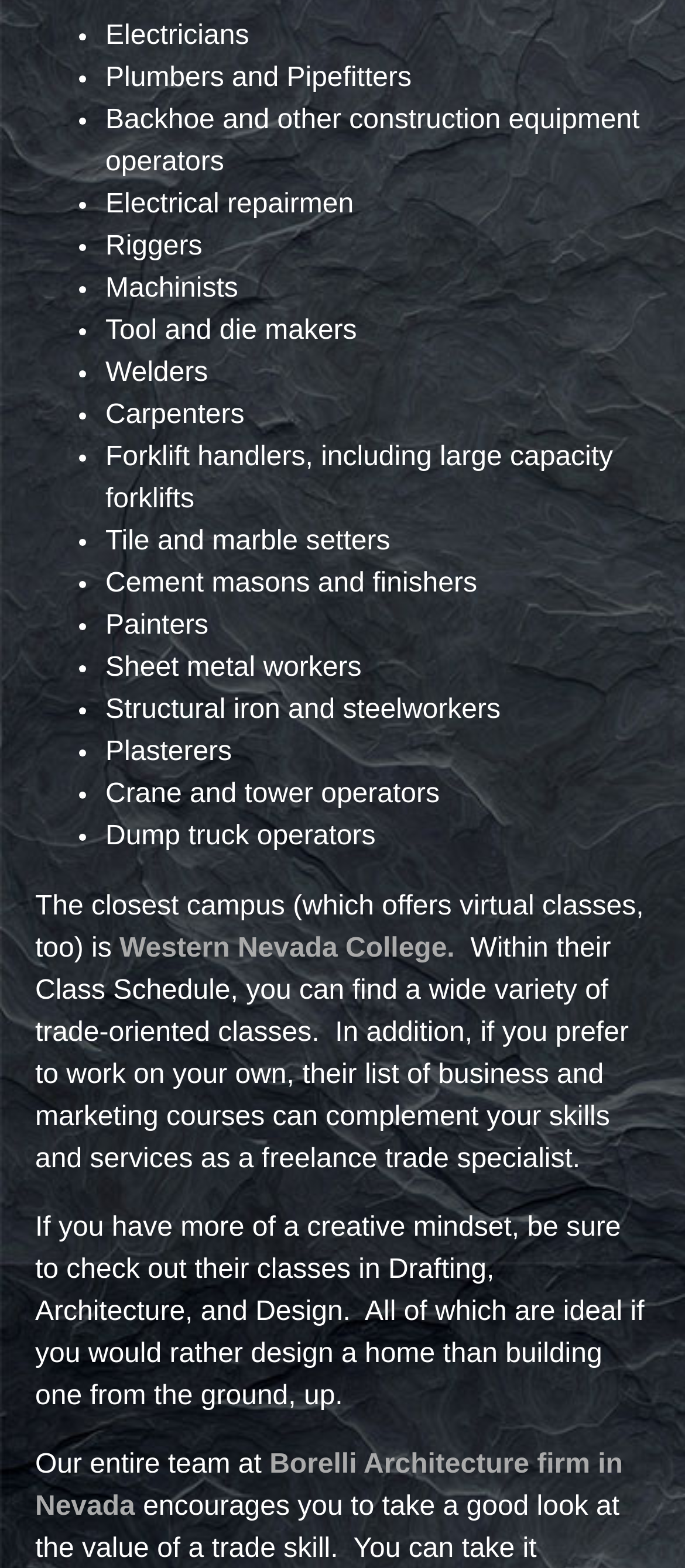What type of classes can complement skills and services as a freelance trade specialist?
Please use the image to deliver a detailed and complete answer.

According to the webpage, if you prefer to work on your own, the list of business and marketing courses can complement your skills and services as a freelance trade specialist. This is mentioned in the sentence 'In addition, if you prefer to work on your own, their list of business and marketing courses can complement your skills and services as a freelance trade specialist.'